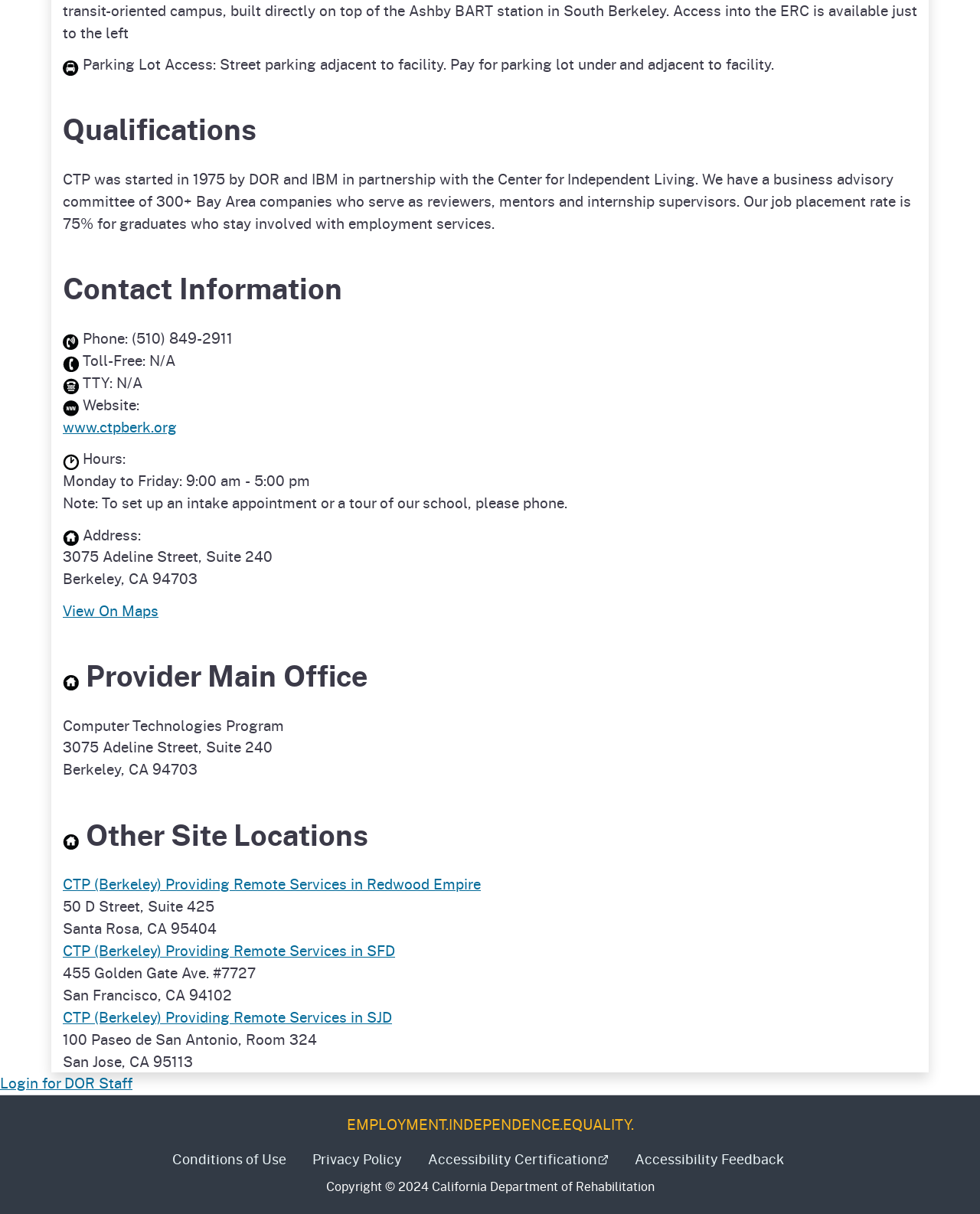Please determine the bounding box coordinates of the section I need to click to accomplish this instruction: "Check the address of the main office".

[0.064, 0.45, 0.278, 0.467]